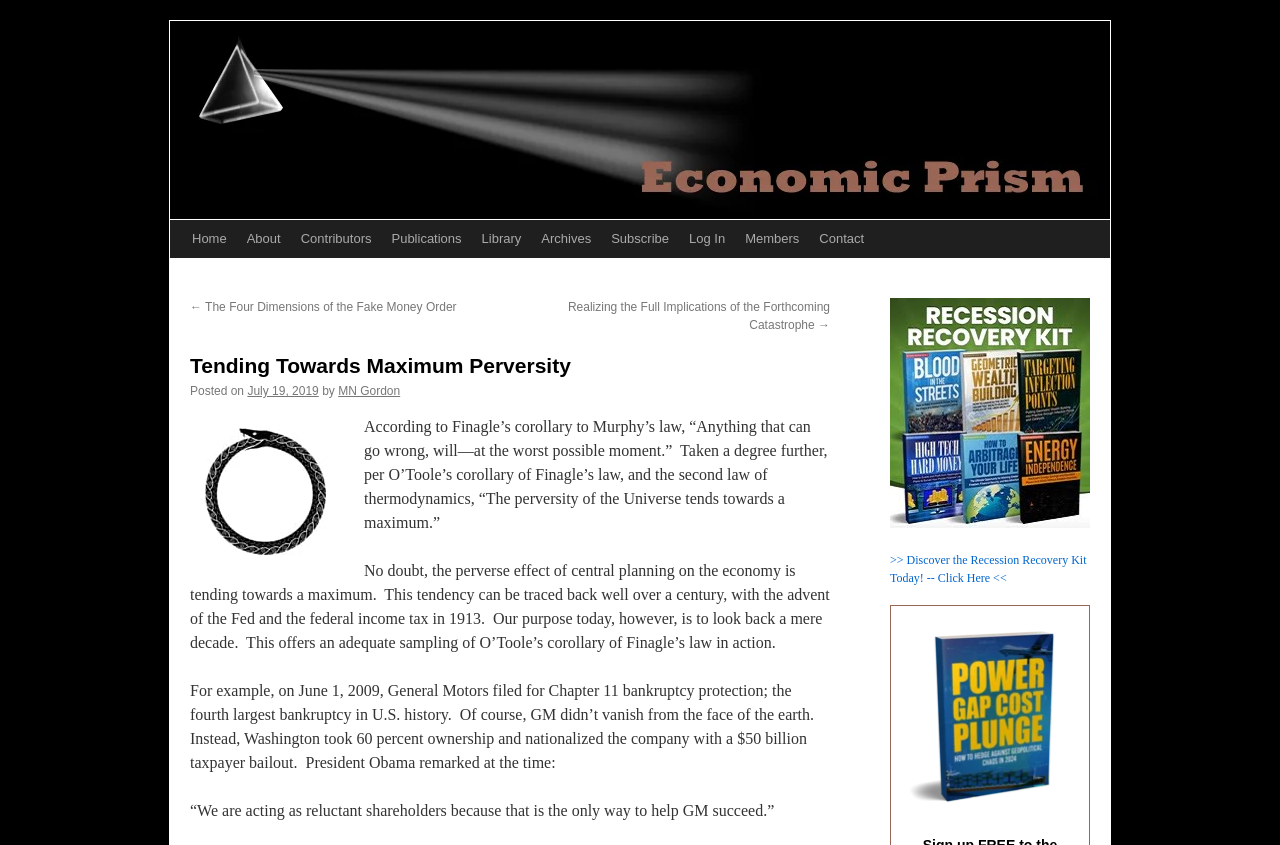Identify the bounding box coordinates for the UI element described as: "July 19, 2019". The coordinates should be provided as four floats between 0 and 1: [left, top, right, bottom].

[0.193, 0.455, 0.249, 0.471]